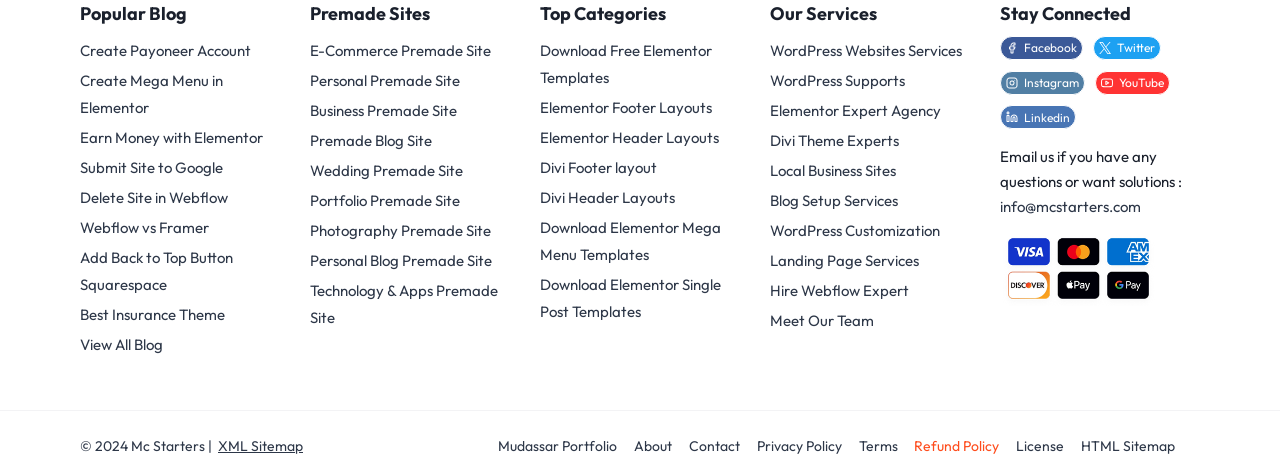Locate the coordinates of the bounding box for the clickable region that fulfills this instruction: "Check the XML sitemap".

[0.17, 0.918, 0.237, 0.956]